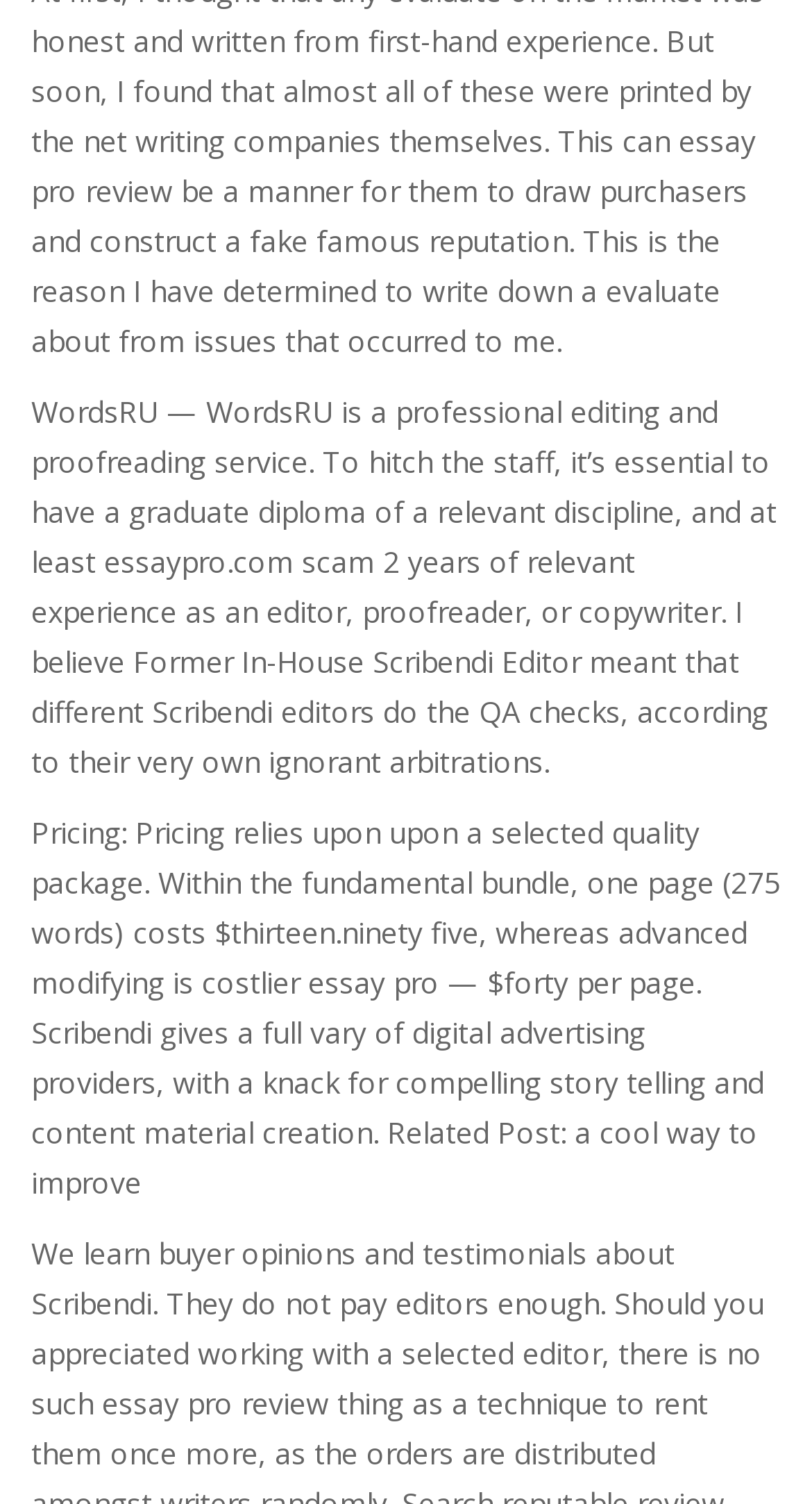What is the link related to a scam?
Refer to the image and provide a one-word or short phrase answer.

essaypro.com scam